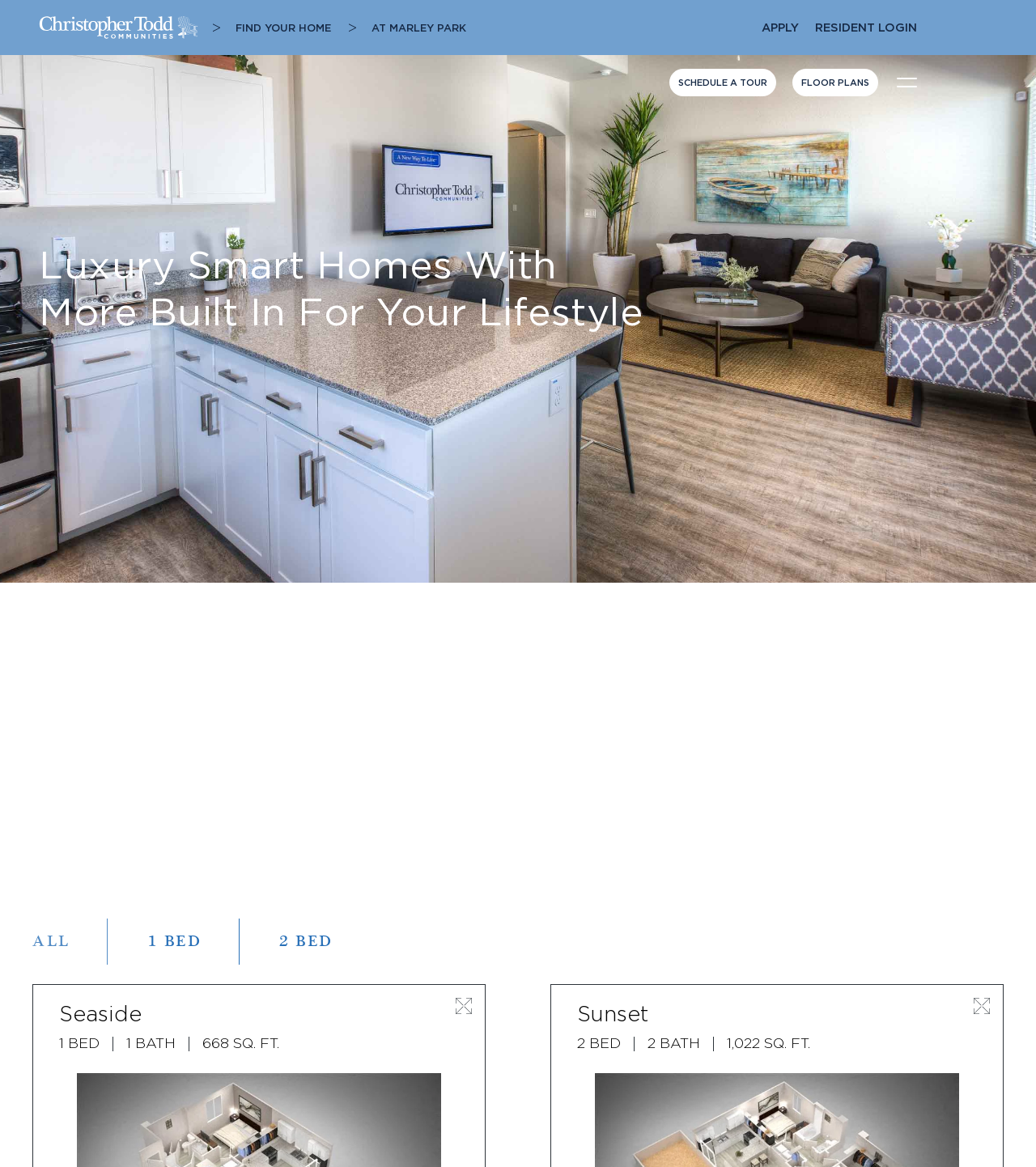Please predict the bounding box coordinates of the element's region where a click is necessary to complete the following instruction: "Click the Christopher Todd Communities Logo". The coordinates should be represented by four float numbers between 0 and 1, i.e., [left, top, right, bottom].

[0.038, 0.011, 0.192, 0.036]